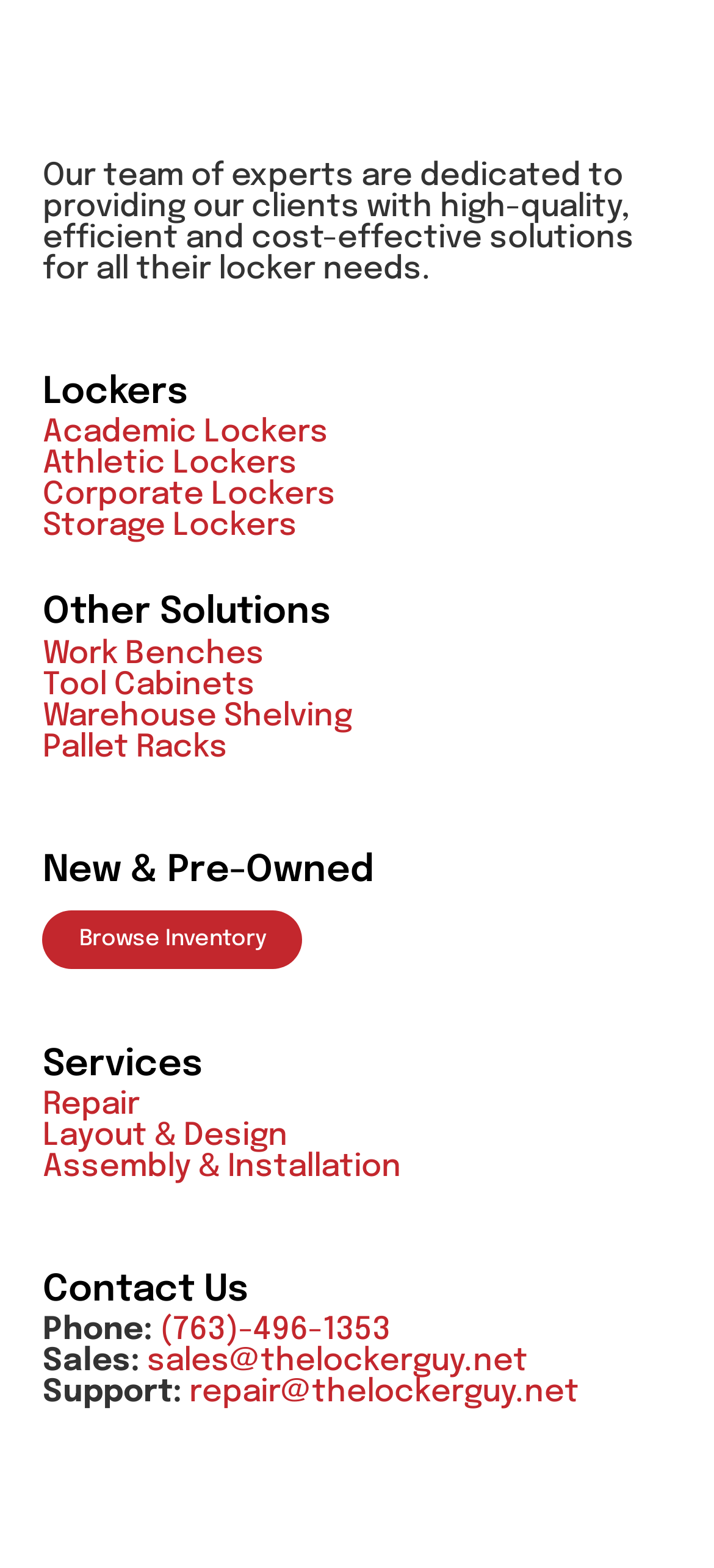Pinpoint the bounding box coordinates of the area that must be clicked to complete this instruction: "Browse lockers for academic use".

[0.06, 0.267, 0.46, 0.287]